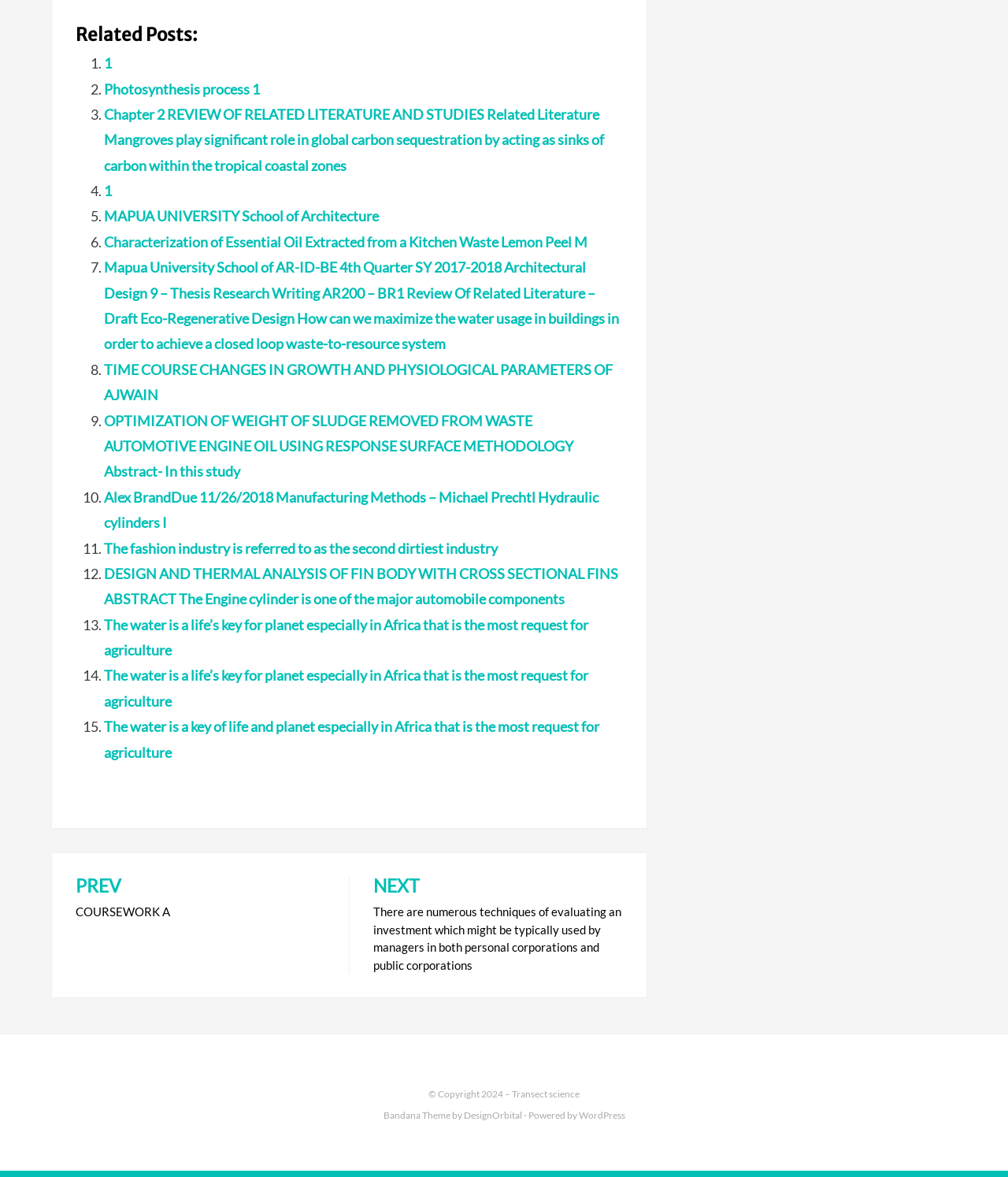Locate the bounding box coordinates of the area that needs to be clicked to fulfill the following instruction: "Navigate to 'NEXT'". The coordinates should be in the format of four float numbers between 0 and 1, namely [left, top, right, bottom].

[0.371, 0.745, 0.618, 0.827]